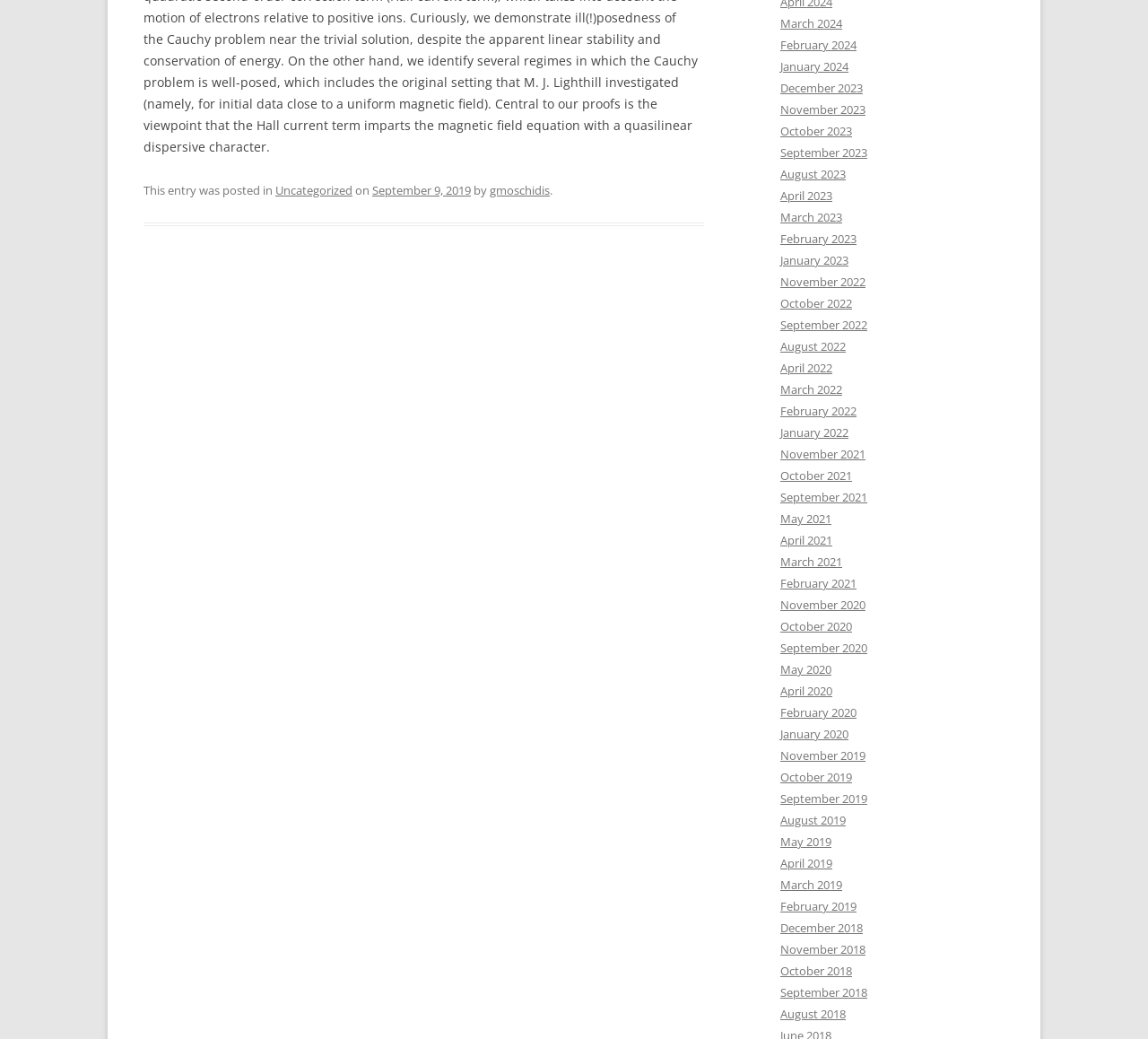Can you find the bounding box coordinates for the UI element given this description: "Uncategorized"? Provide the coordinates as four float numbers between 0 and 1: [left, top, right, bottom].

[0.24, 0.175, 0.307, 0.191]